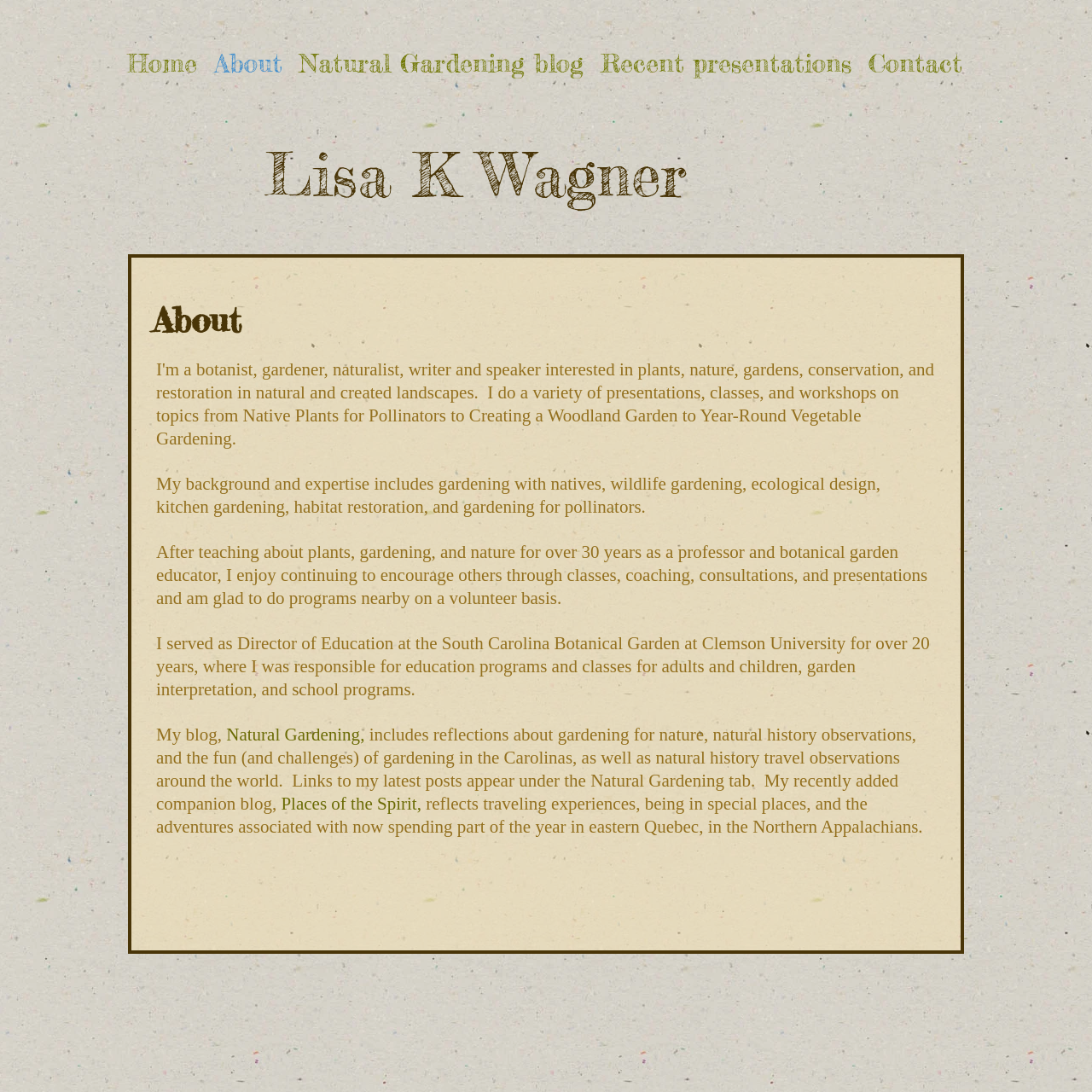Find the bounding box of the web element that fits this description: "Natural Gardening blog".

[0.266, 0.034, 0.542, 0.081]